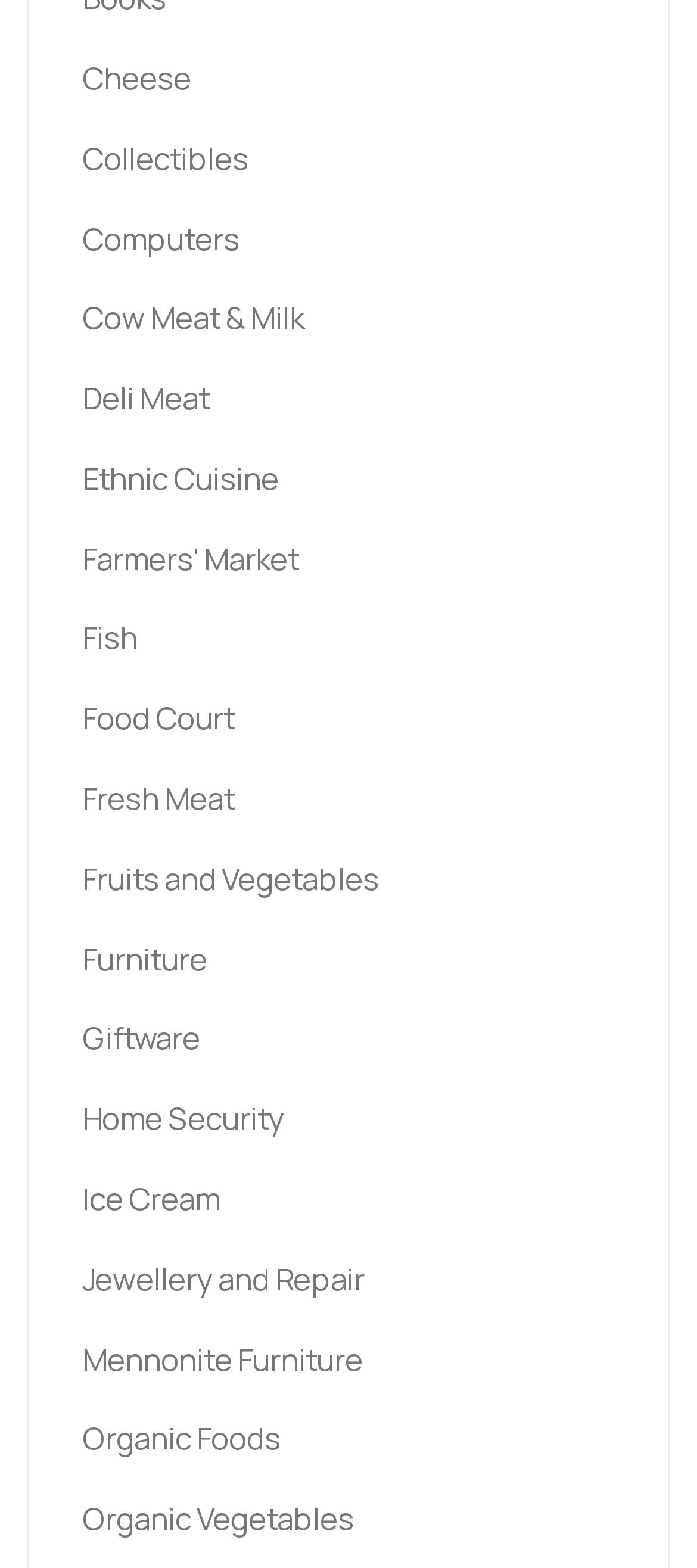Indicate the bounding box coordinates of the element that must be clicked to execute the instruction: "check out Ice Cream". The coordinates should be given as four float numbers between 0 and 1, i.e., [left, top, right, bottom].

[0.118, 0.74, 0.315, 0.791]